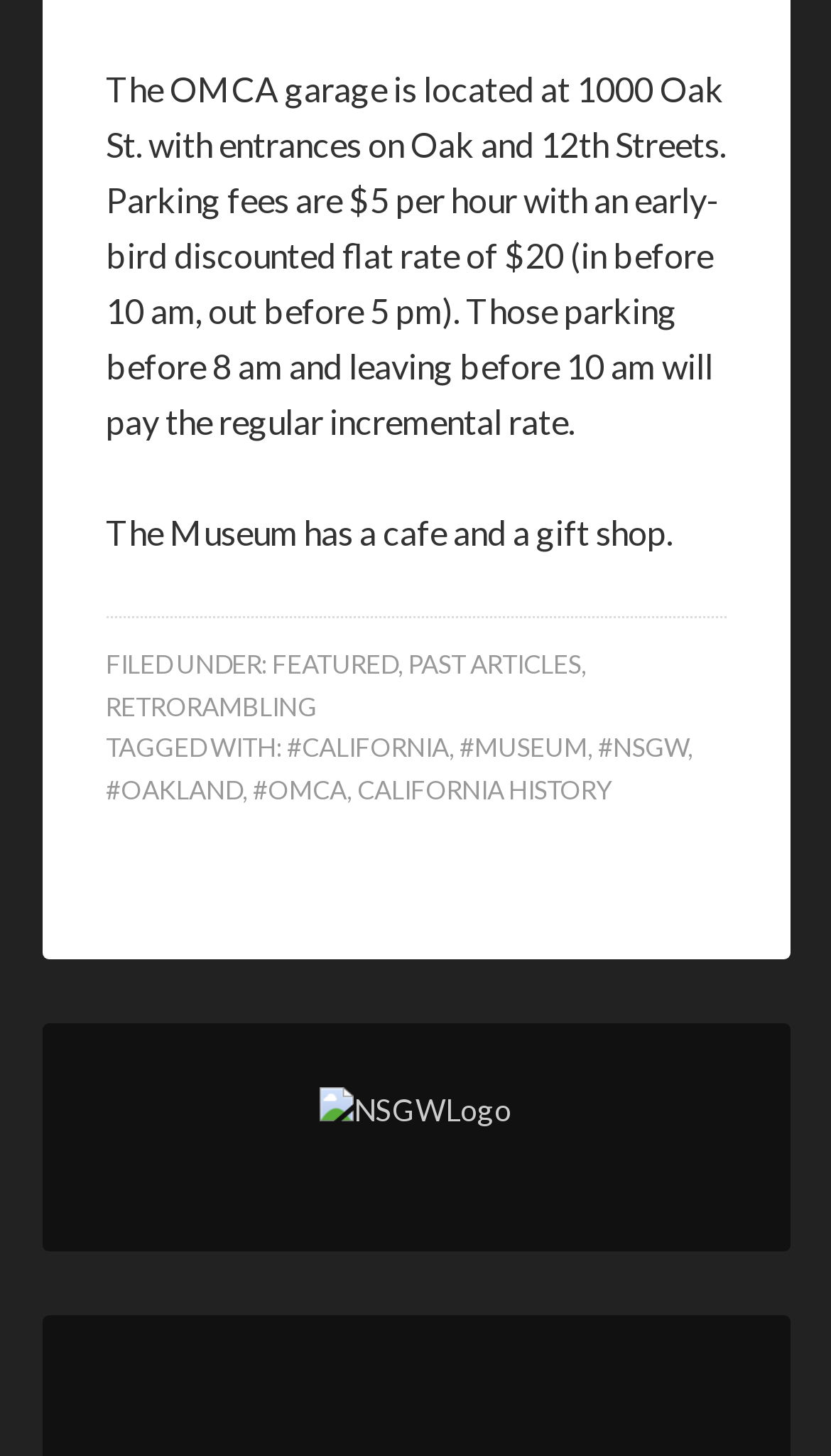Determine the bounding box coordinates of the clickable area required to perform the following instruction: "click PAST ARTICLES". The coordinates should be represented as four float numbers between 0 and 1: [left, top, right, bottom].

[0.491, 0.445, 0.699, 0.467]